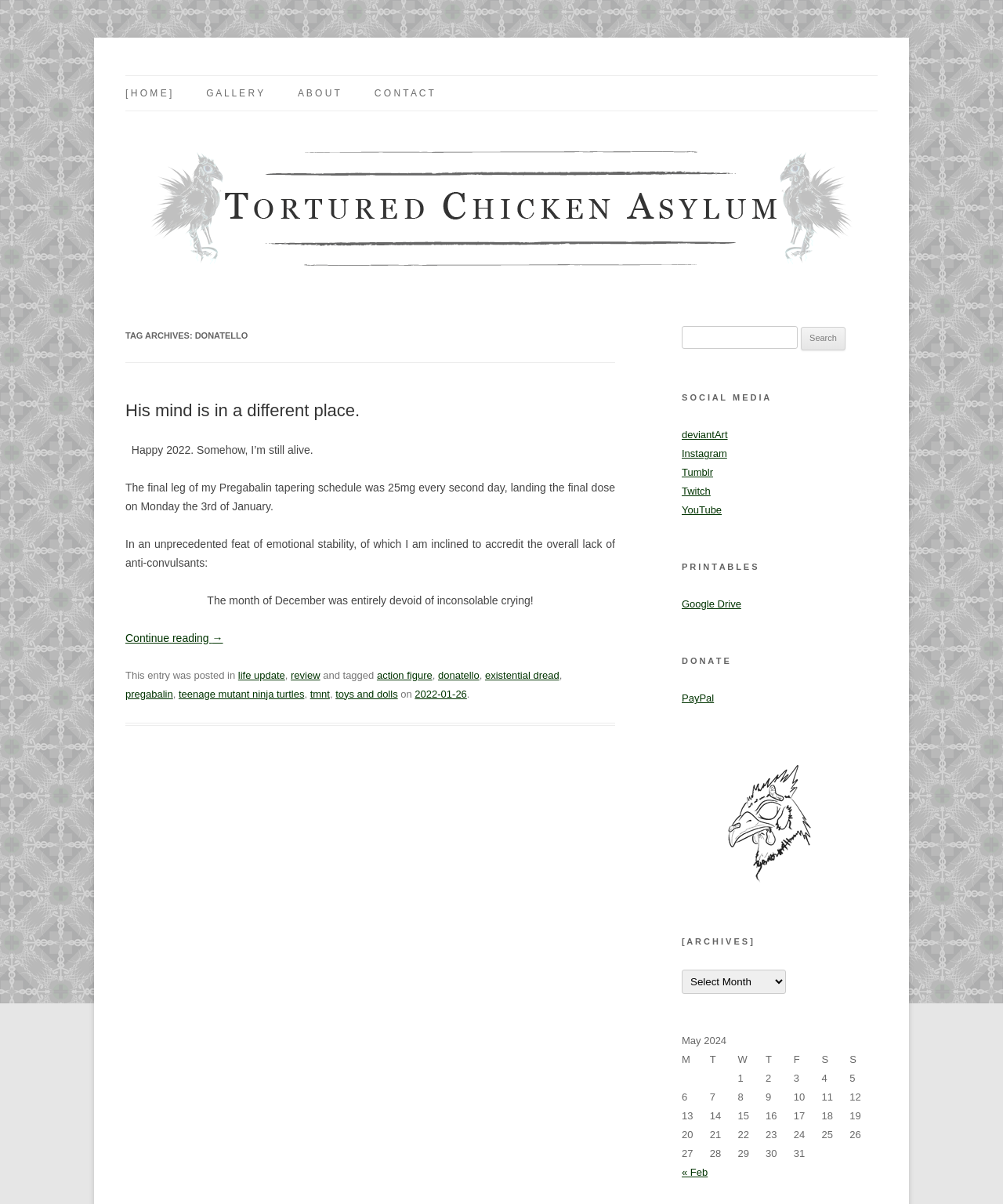Please determine the bounding box coordinates for the element that should be clicked to follow these instructions: "Read the 'TAG ARCHIVES: DONATELLO' article".

[0.125, 0.271, 0.613, 0.287]